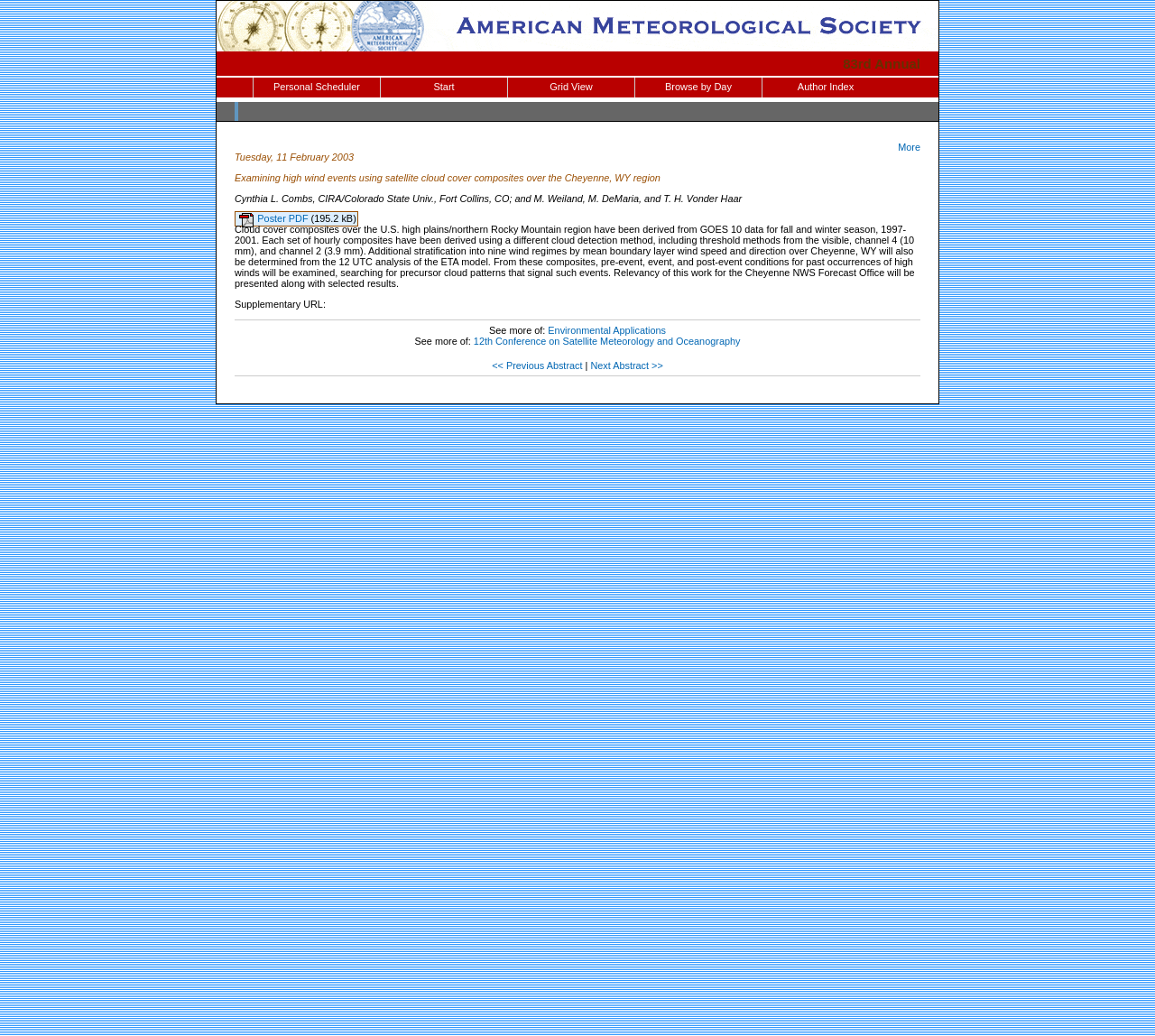Specify the bounding box coordinates of the element's area that should be clicked to execute the given instruction: "Open the personal scheduler". The coordinates should be four float numbers between 0 and 1, i.e., [left, top, right, bottom].

[0.22, 0.075, 0.329, 0.094]